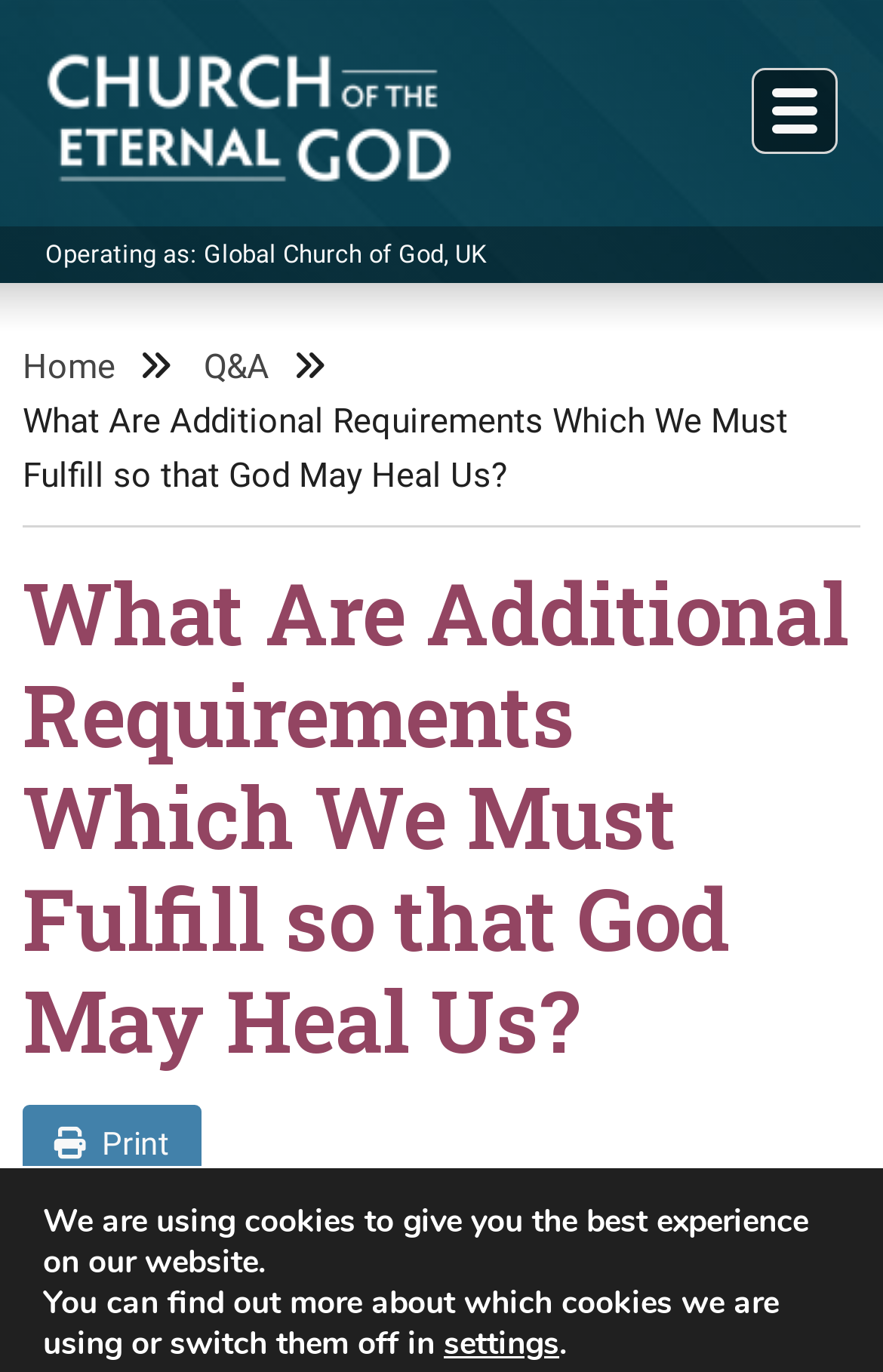Using the provided element description, identify the bounding box coordinates as (top-left x, top-left y, bottom-right x, bottom-right y). Ensure all values are between 0 and 1. Description: parent_node: Search name="s" placeholder="Search:"

[0.026, 0.228, 0.974, 0.285]